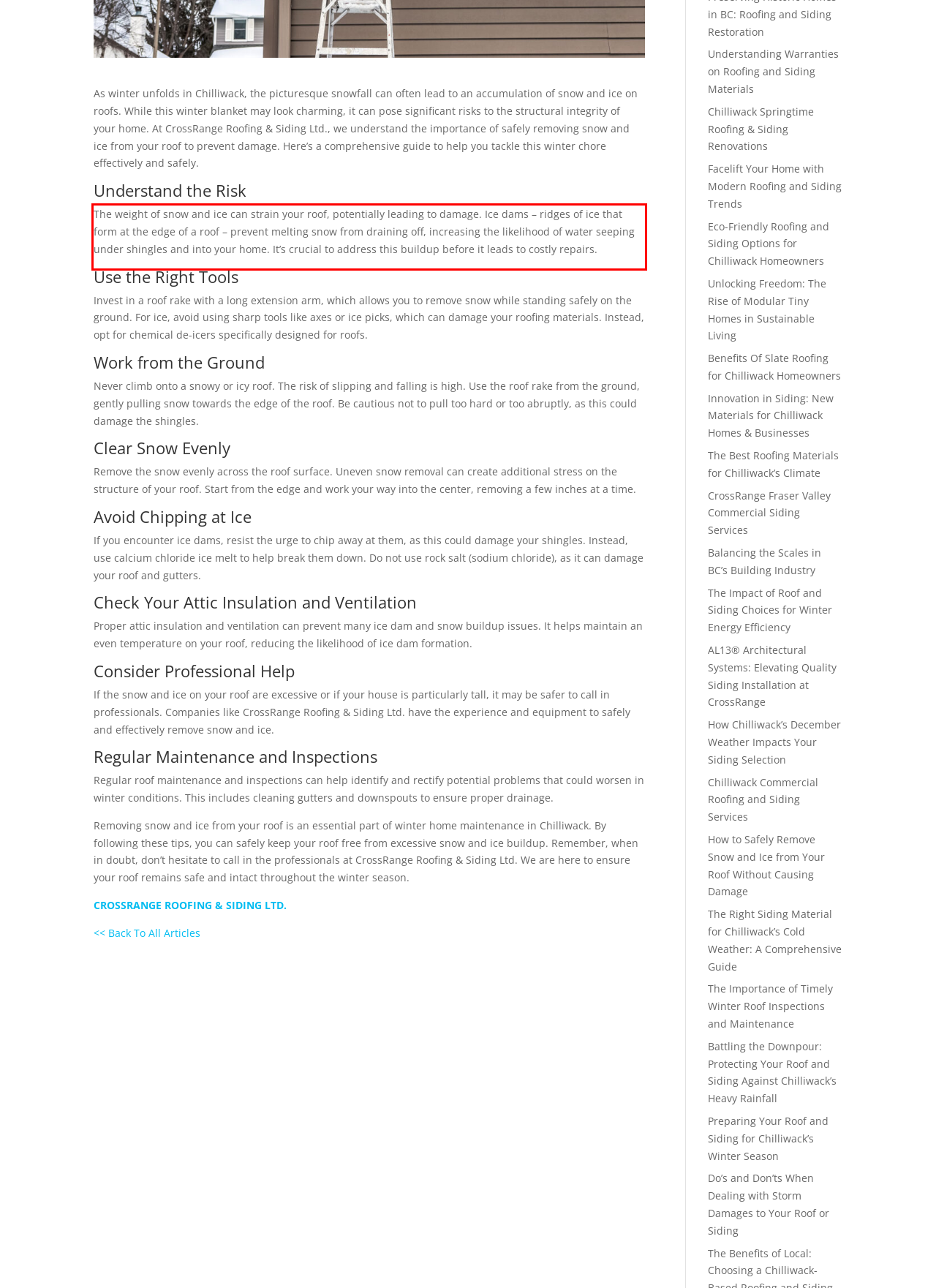From the provided screenshot, extract the text content that is enclosed within the red bounding box.

The weight of snow and ice can strain your roof, potentially leading to damage. Ice dams – ridges of ice that form at the edge of a roof – prevent melting snow from draining off, increasing the likelihood of water seeping under shingles and into your home. It’s crucial to address this buildup before it leads to costly repairs.